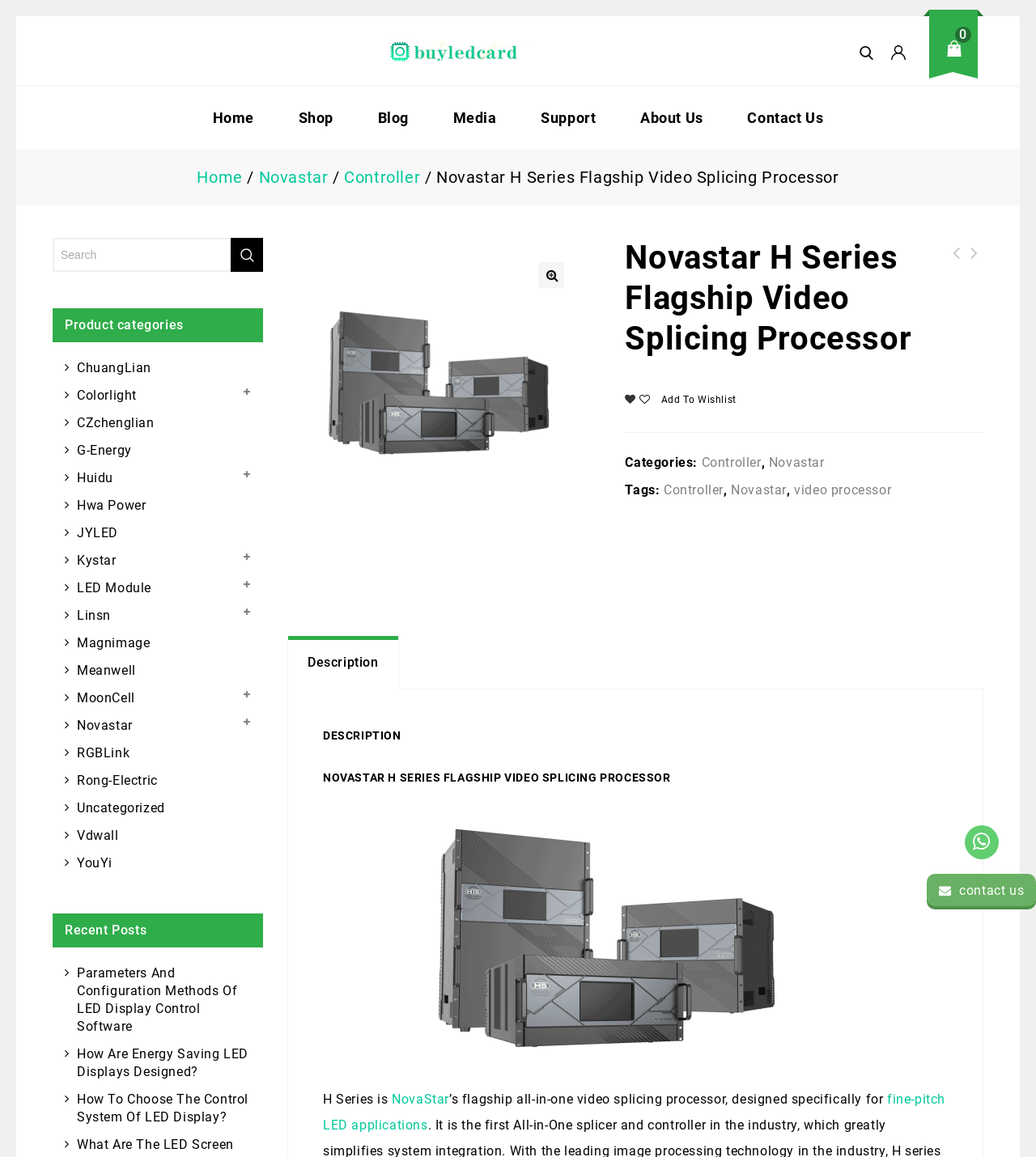How many recent posts are listed?
From the image, provide a succinct answer in one word or a short phrase.

3